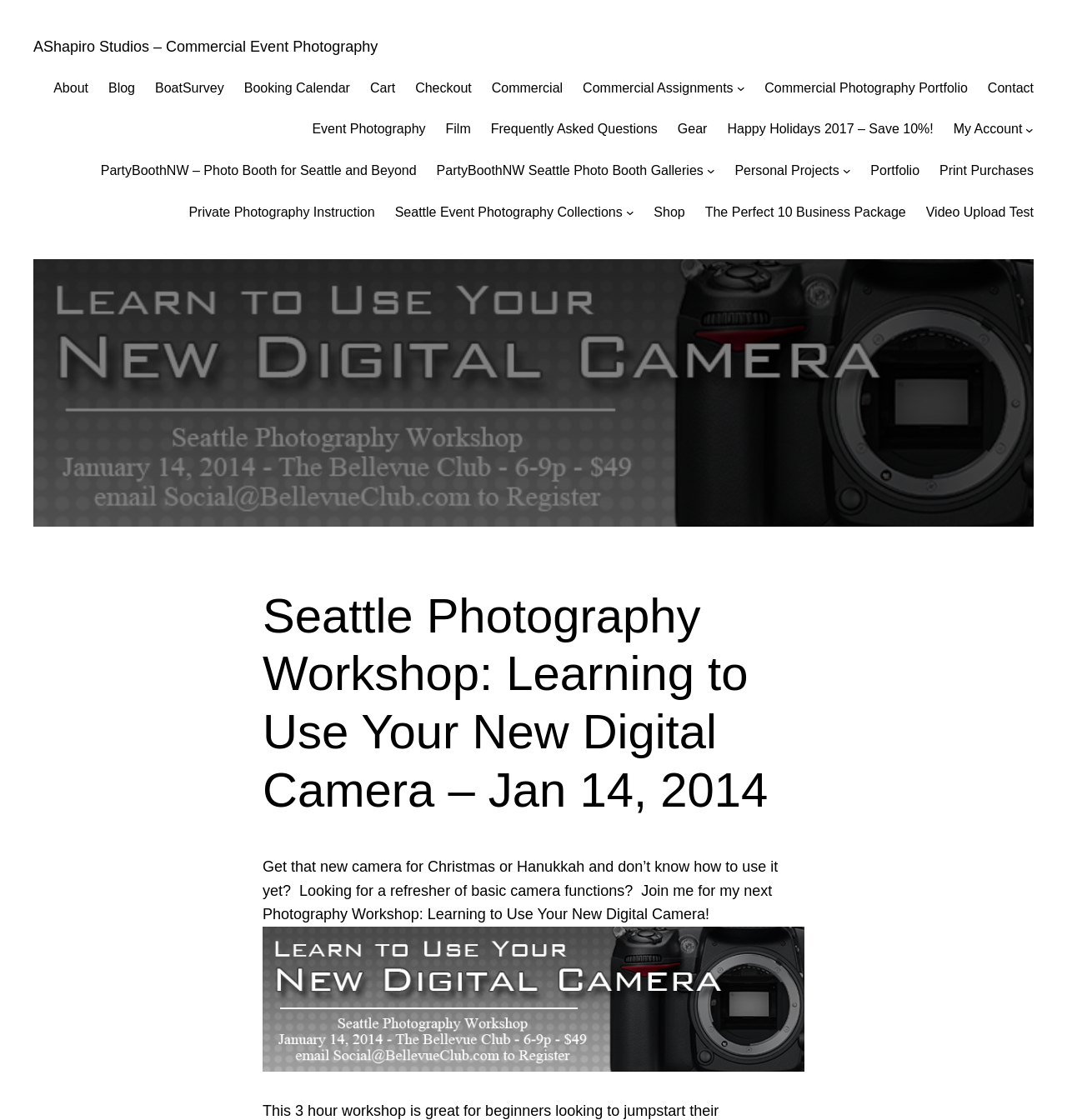Answer the question briefly using a single word or phrase: 
What is the name of the photo booth service?

PartyBoothNW